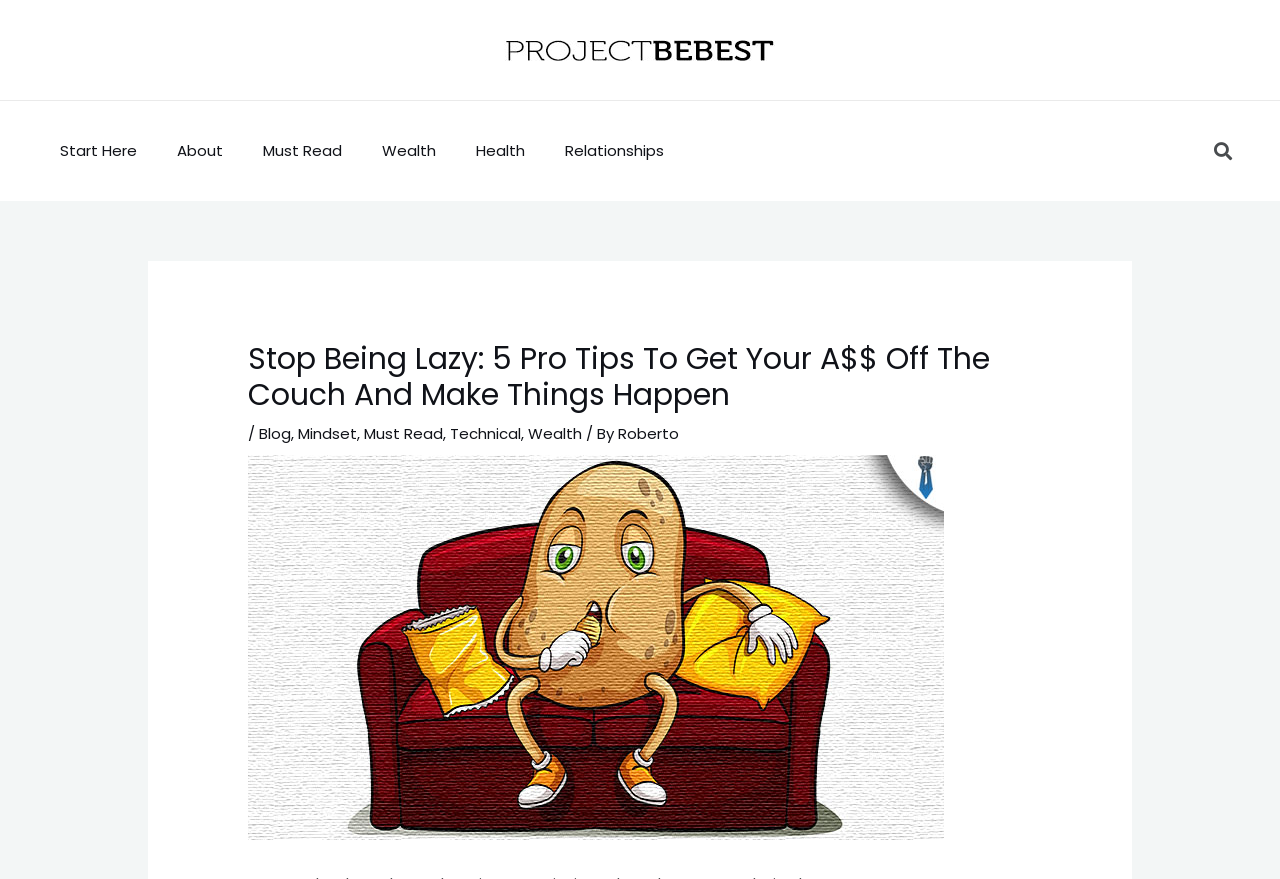Determine the bounding box coordinates in the format (top-left x, top-left y, bottom-right x, bottom-right y). Ensure all values are floating point numbers between 0 and 1. Identify the bounding box of the UI element described by: Health

[0.356, 0.146, 0.426, 0.198]